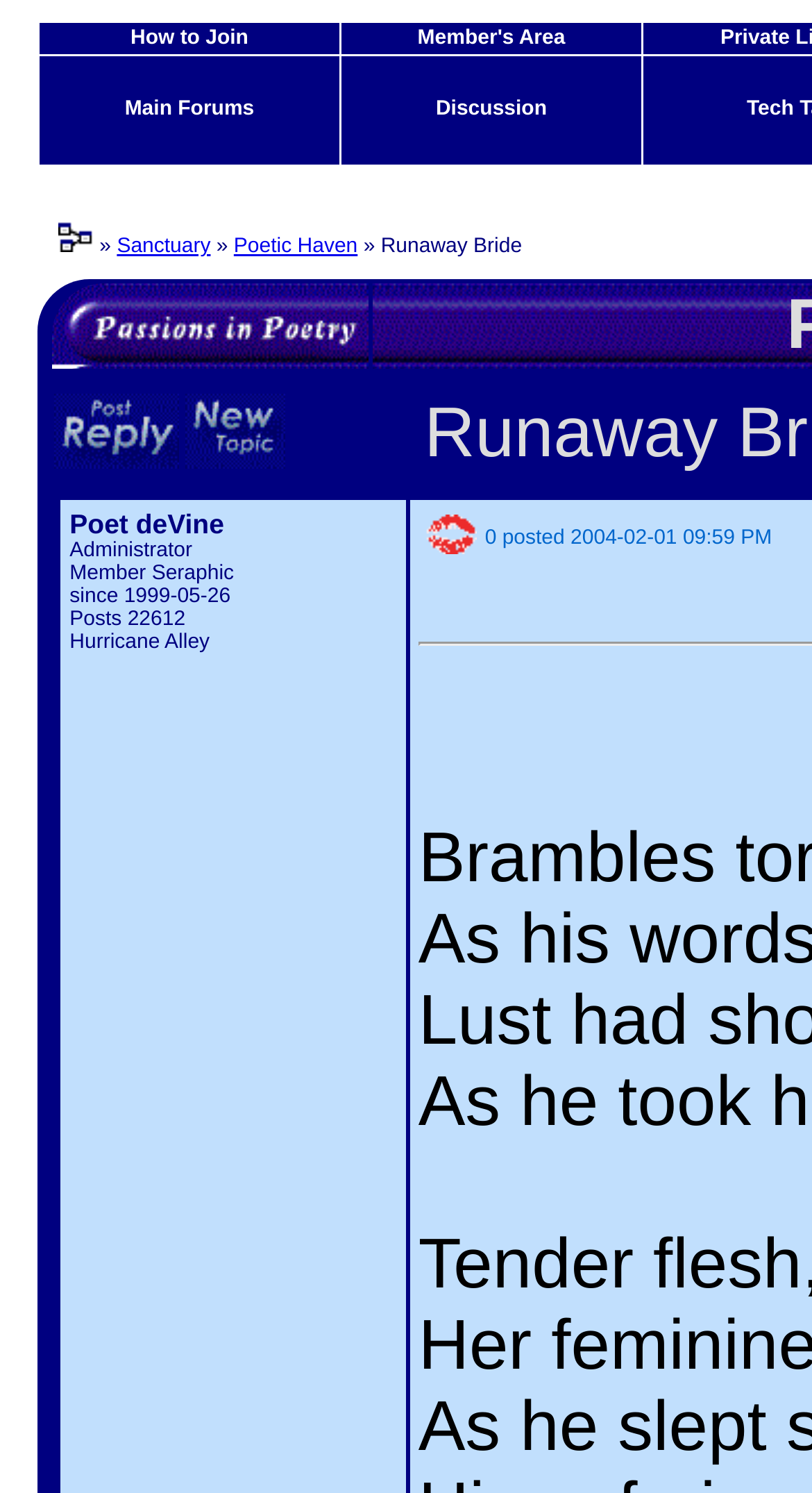Using the webpage screenshot, locate the HTML element that fits the following description and provide its bounding box: "How to Join".

[0.161, 0.018, 0.306, 0.033]